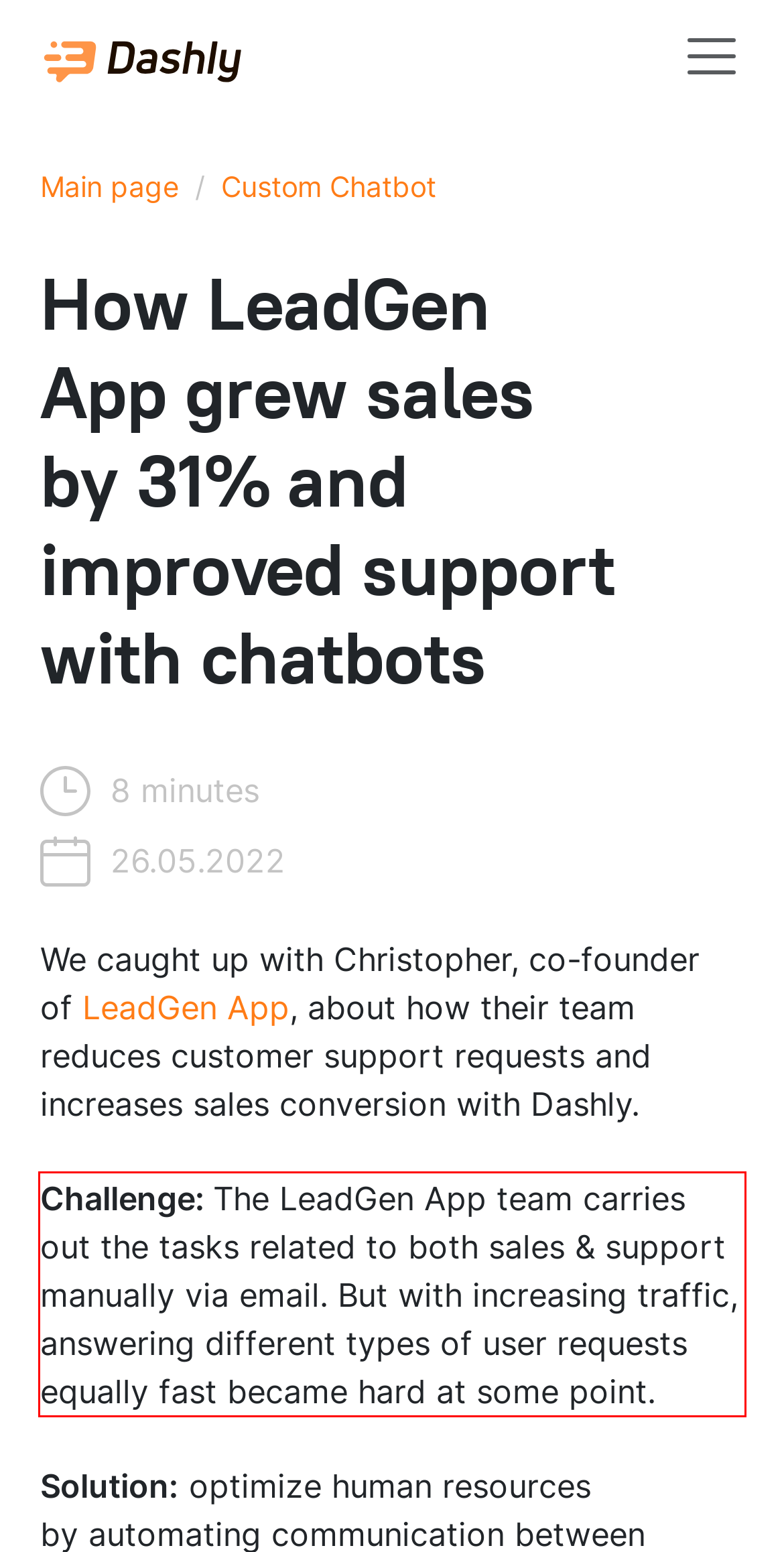From the screenshot of the webpage, locate the red bounding box and extract the text contained within that area.

Challenge: The LeadGen App team carries out the tasks related to both sales & support manually via email. But with increasing traffic, answering different types of user requests equally fast became hard at some point.